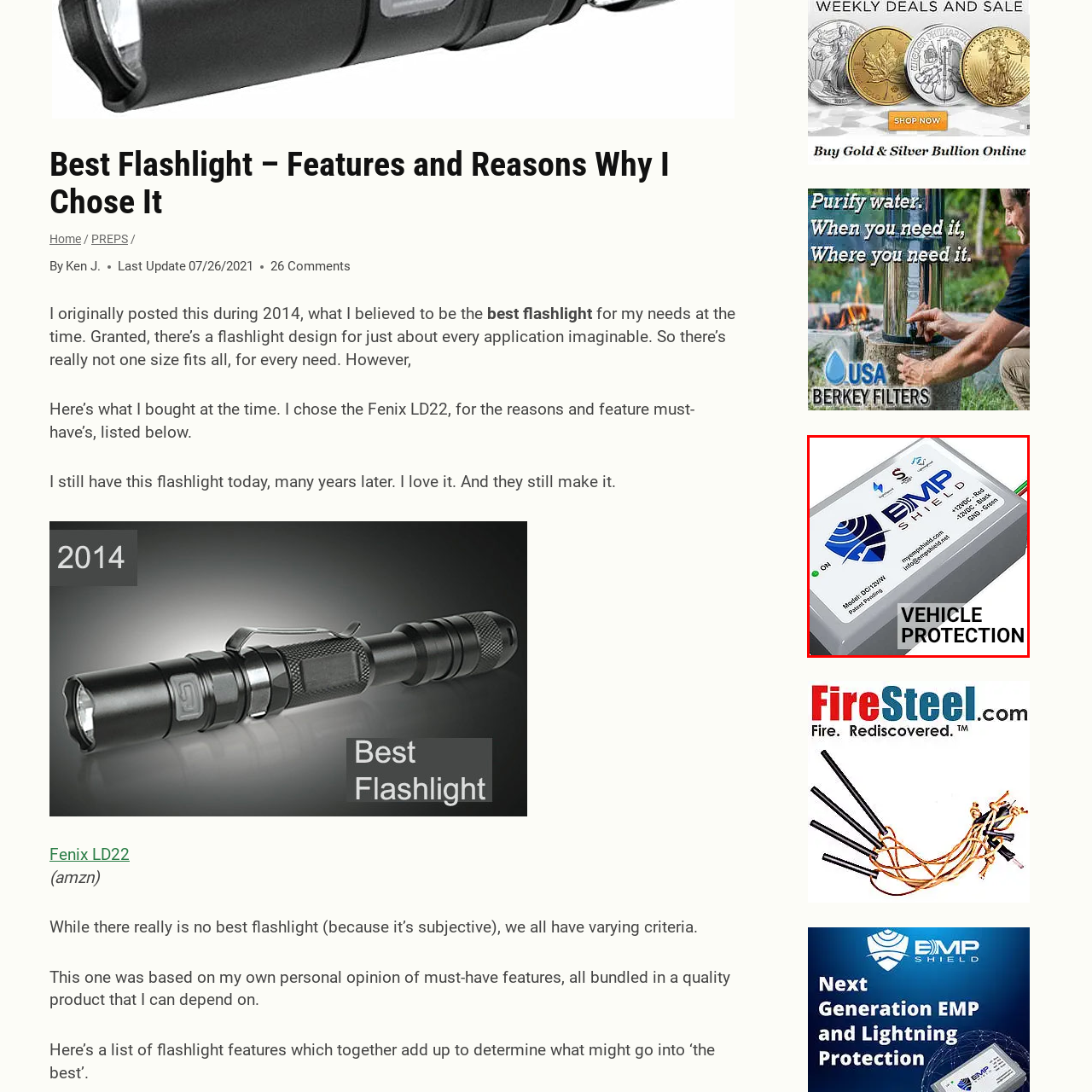Examine the section enclosed by the red box and give a brief answer to the question: What is the color of the device's casing?

Gray